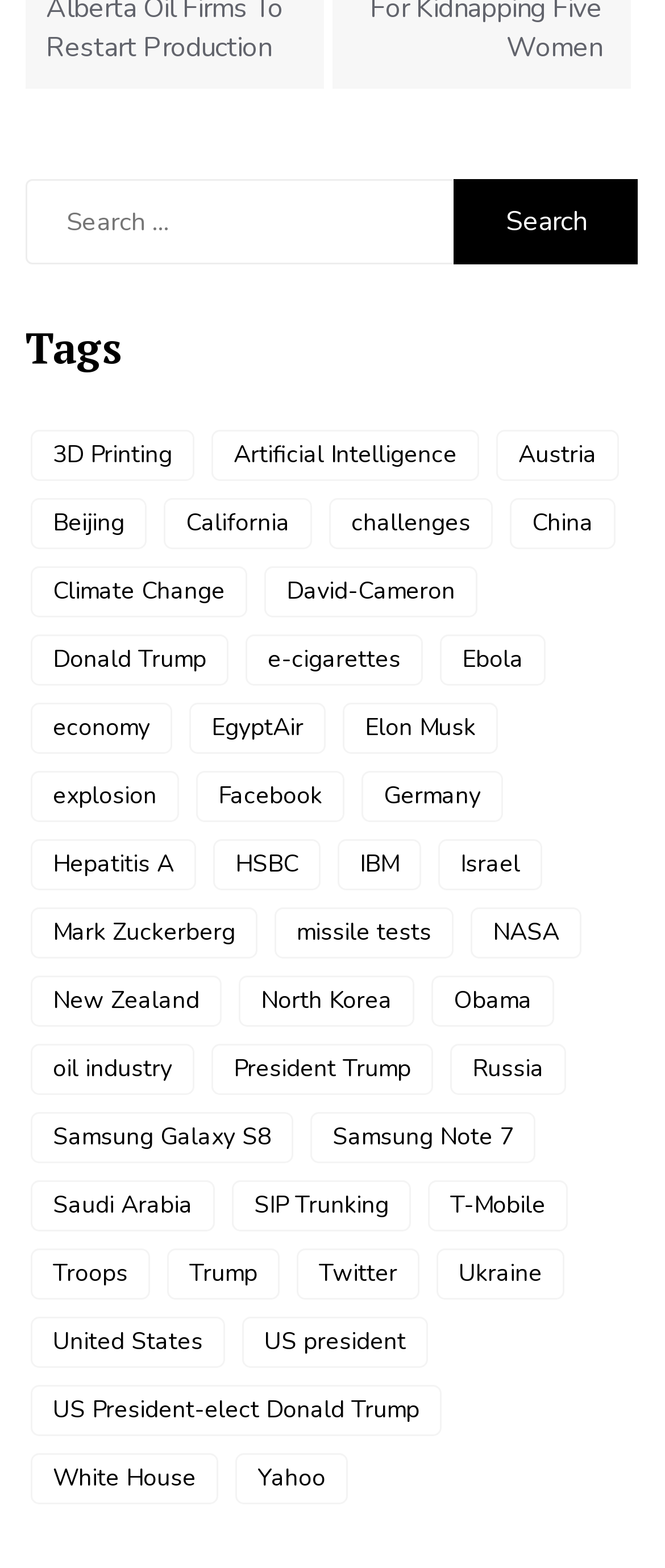Locate the bounding box of the user interface element based on this description: "☰".

None